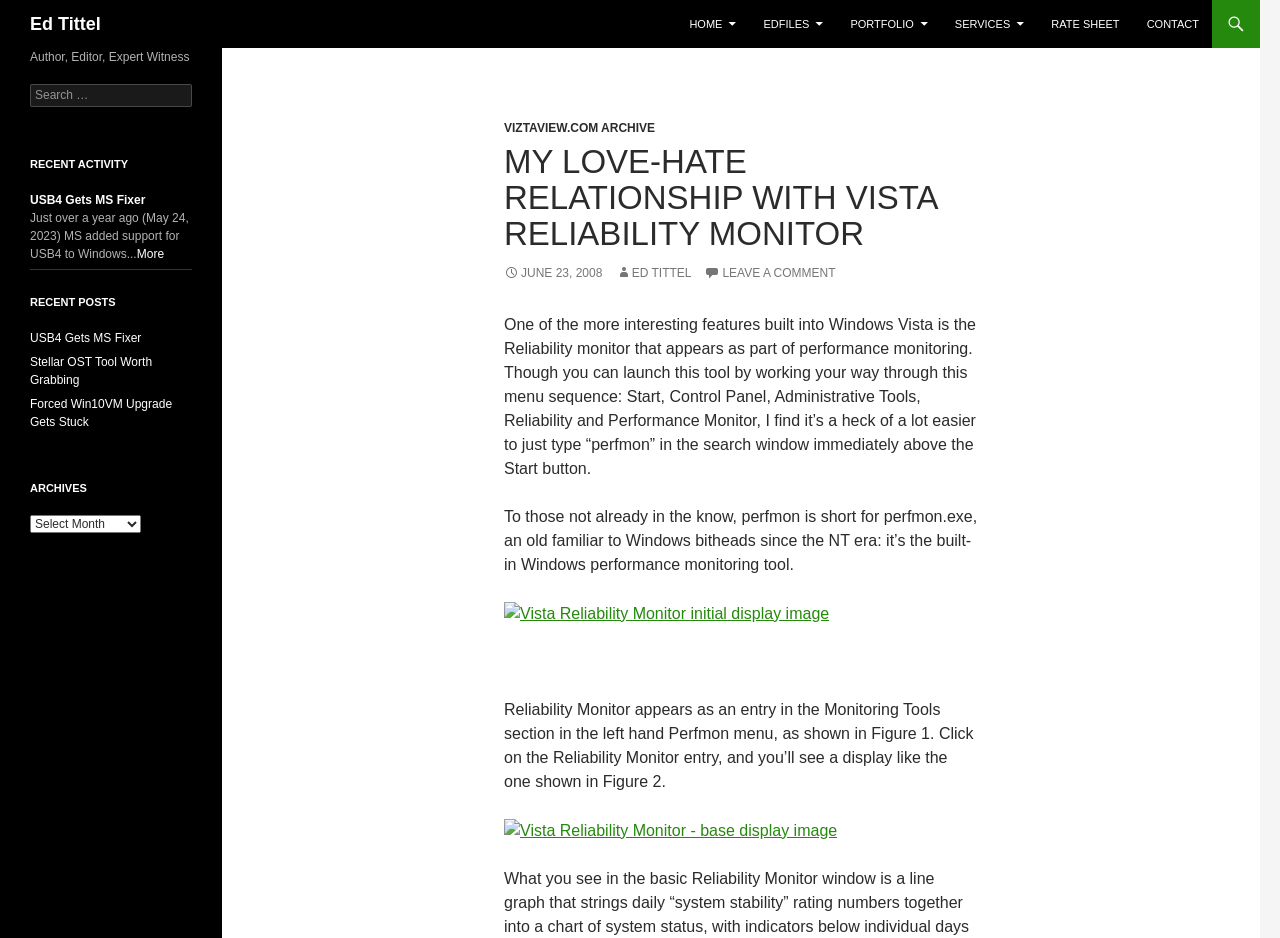Identify the bounding box coordinates of the area you need to click to perform the following instruction: "Search for something".

[0.023, 0.09, 0.15, 0.114]